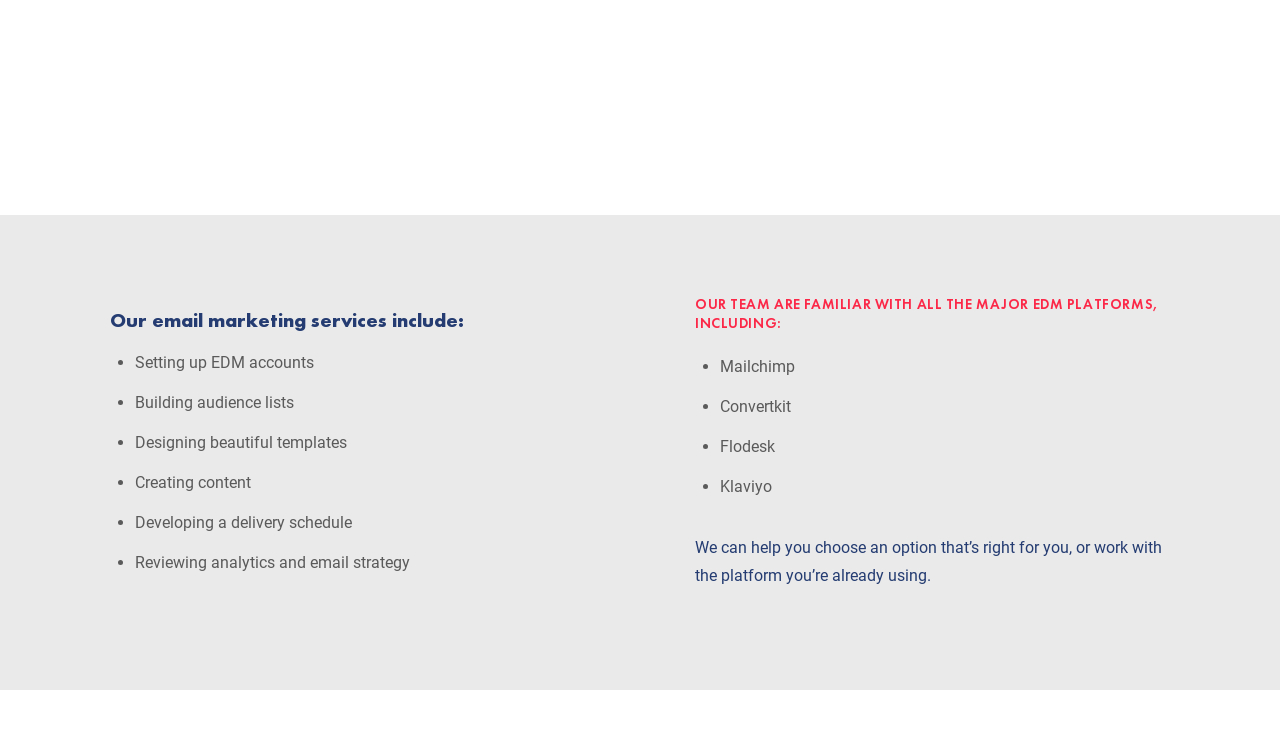Locate the UI element described as follows: "Mailchimp". Return the bounding box coordinates as four float numbers between 0 and 1 in the order [left, top, right, bottom].

[0.562, 0.478, 0.621, 0.503]